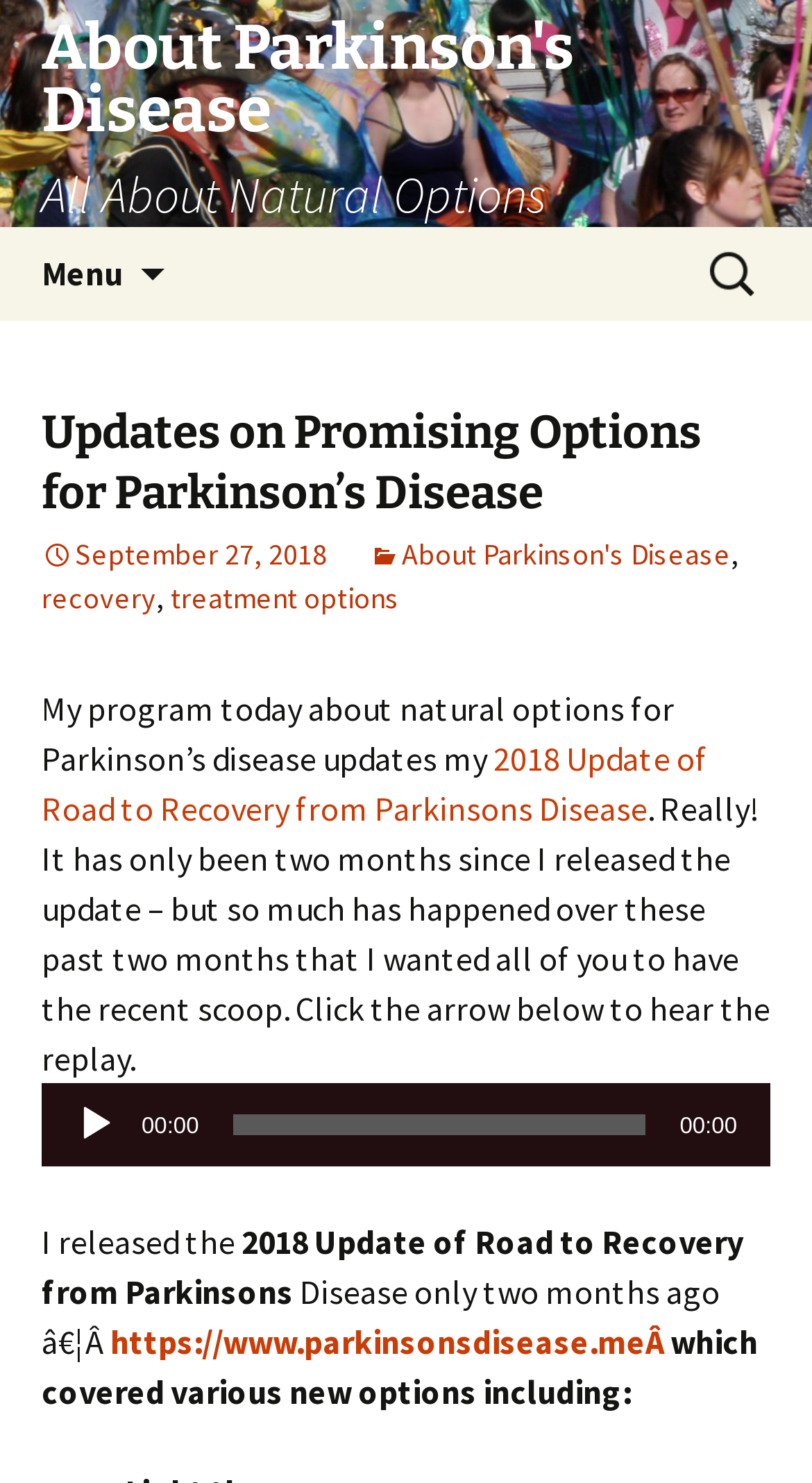Please respond to the question with a concise word or phrase:
What is the title of the main article?

Updates on Promising Options for Parkinson’s Disease